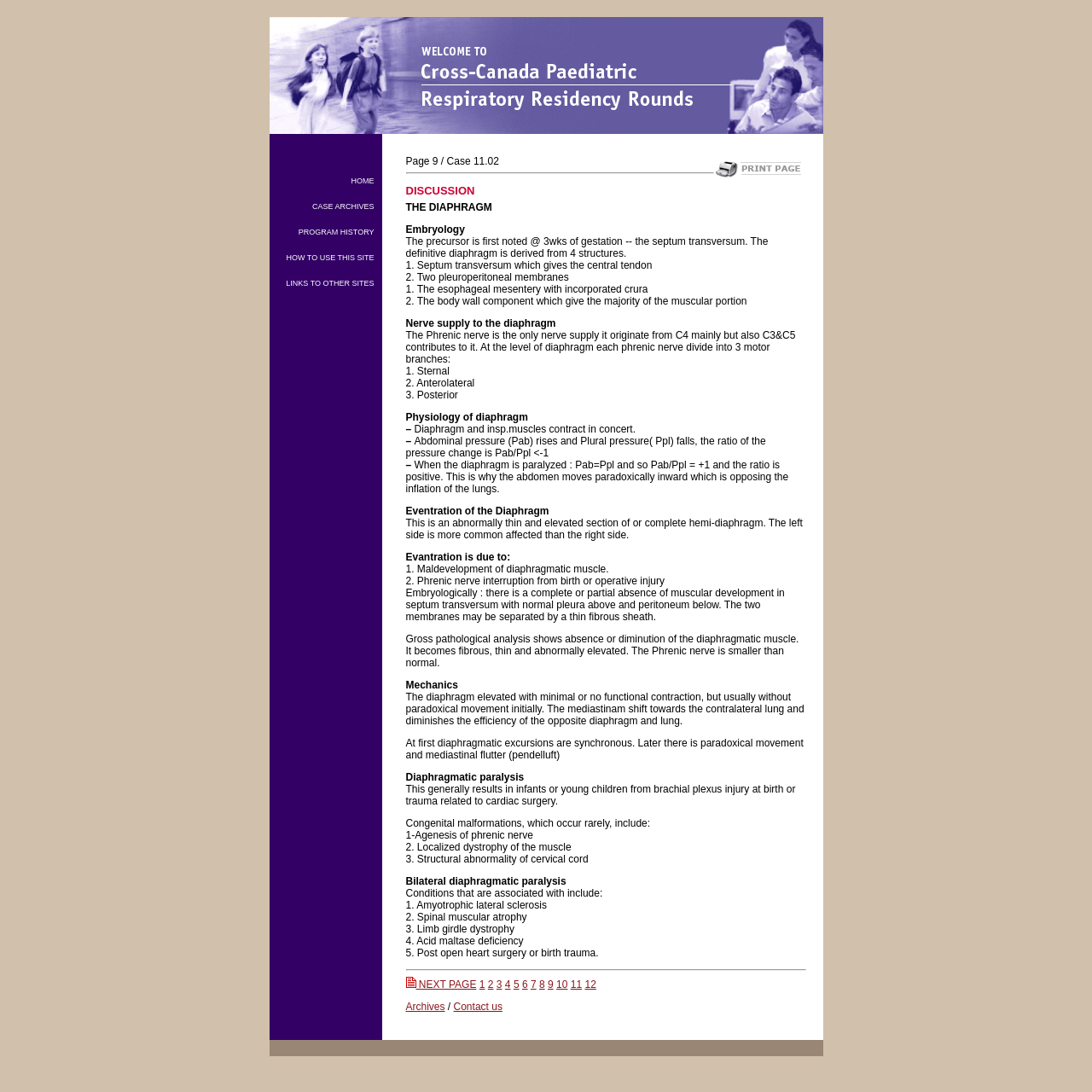What is Eventration of the Diaphragm? Observe the screenshot and provide a one-word or short phrase answer.

Abnormally thin and elevated section of diaphragm